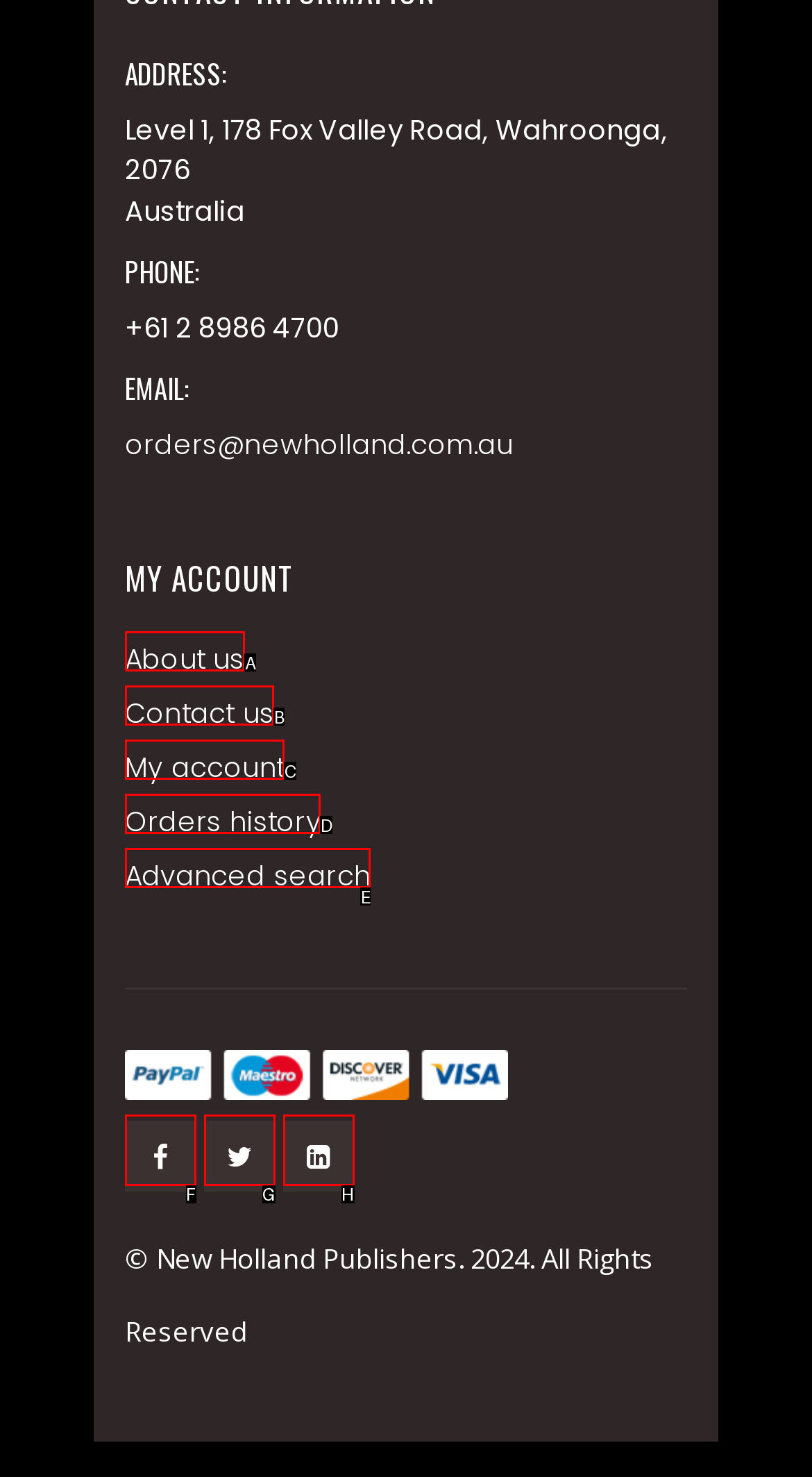Choose the option that matches the following description: Advanced search
Reply with the letter of the selected option directly.

E